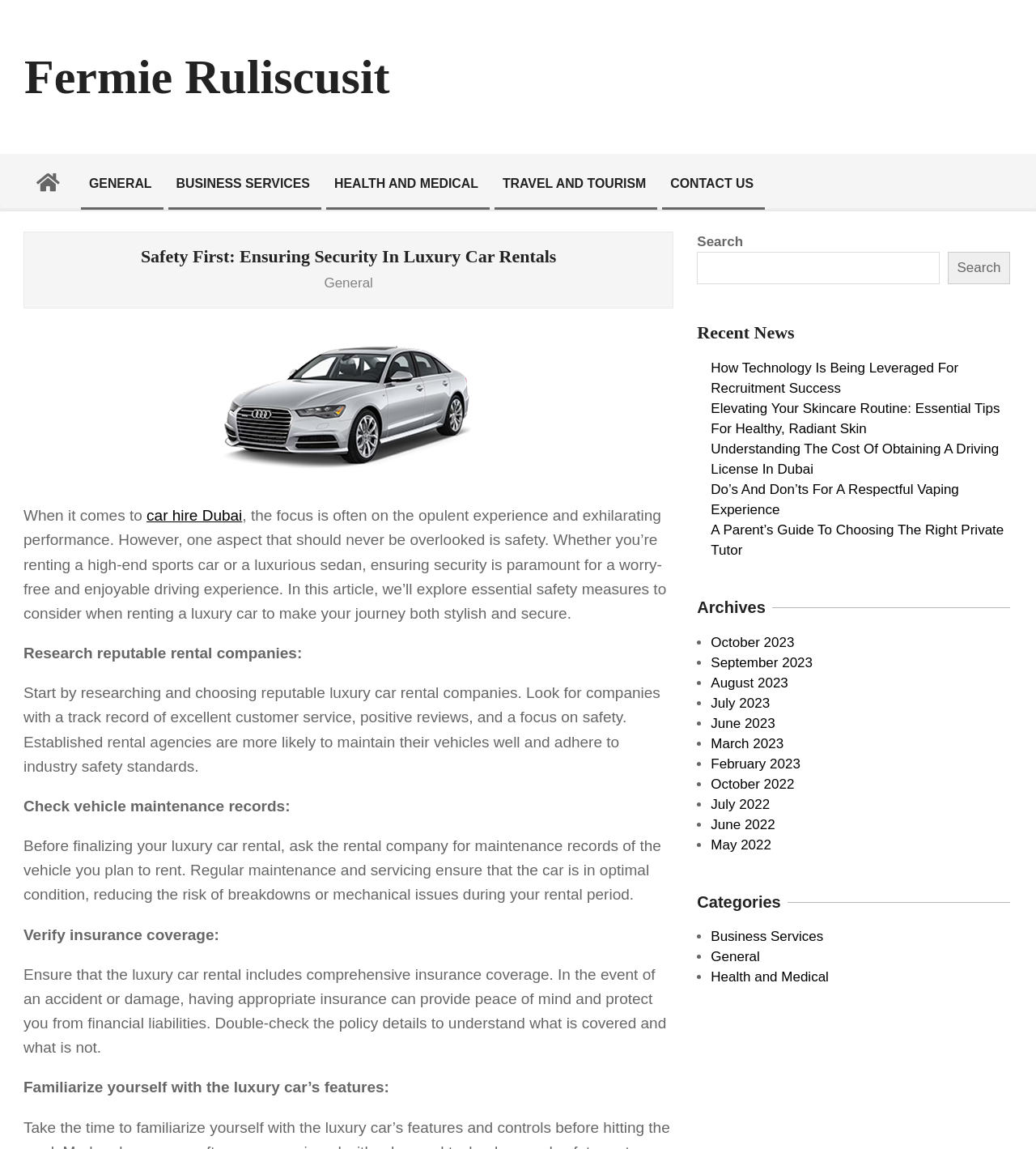Please specify the bounding box coordinates of the element that should be clicked to execute the given instruction: 'Read the 'Safety First: Ensuring Security In Luxury Car Rentals' article'. Ensure the coordinates are four float numbers between 0 and 1, expressed as [left, top, right, bottom].

[0.038, 0.213, 0.635, 0.233]